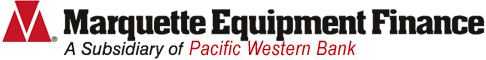Elaborate on the contents of the image in a comprehensive manner.

The image features the logo of Marquette Equipment Finance, a company recognized for its role in the equipment leasing industry. Displayed prominently, the logo includes a stylized "M" alongside the name "Marquette Equipment Finance" in bold, black letters, indicating its significance and brand identity. Underneath, the tagline "A Subsidiary of Pacific Western Bank" is presented in a smaller, red font, highlighting its affiliation with Pacific Western Bank, thus emphasizing the financial backing and support from a larger banking institution. This visual representation encapsulates the company's commitment to specialized leasing services within a broader financial context.